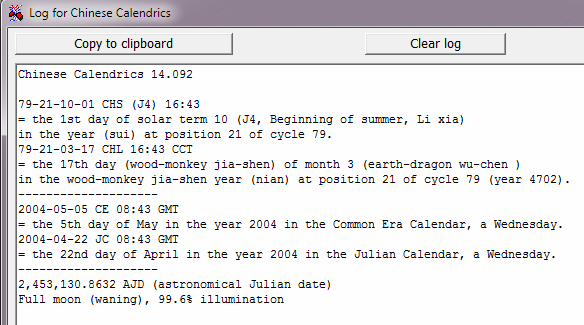Offer a detailed narrative of the scene shown in the image.

The image displays a log interface for "Chinese Calendrics 14.092," featuring a text output that provides detailed information related to dates and astronomical phenomena. The log begins with a notation specifying solar terms, including "the first day of solar term 10" and references to specific dates in both the Common Era Calendar and the Julian Calendar. 

Key details feature the correlation between Chinese zodiac signs and solar calendar events, along with historical entries dating from 2004. Notably, it includes information on the full moon phase and its illumination percentage, essential for individuals interested in lunar cycles and Chinese calendrical systems.

The user interface at the top contains buttons labeled "Copy to clipboard" and "Clear log," providing functionality for managing the log entries. This tool serves as a resource for those studying or practicing traditional Chinese calendrical systems and astronomical observations.